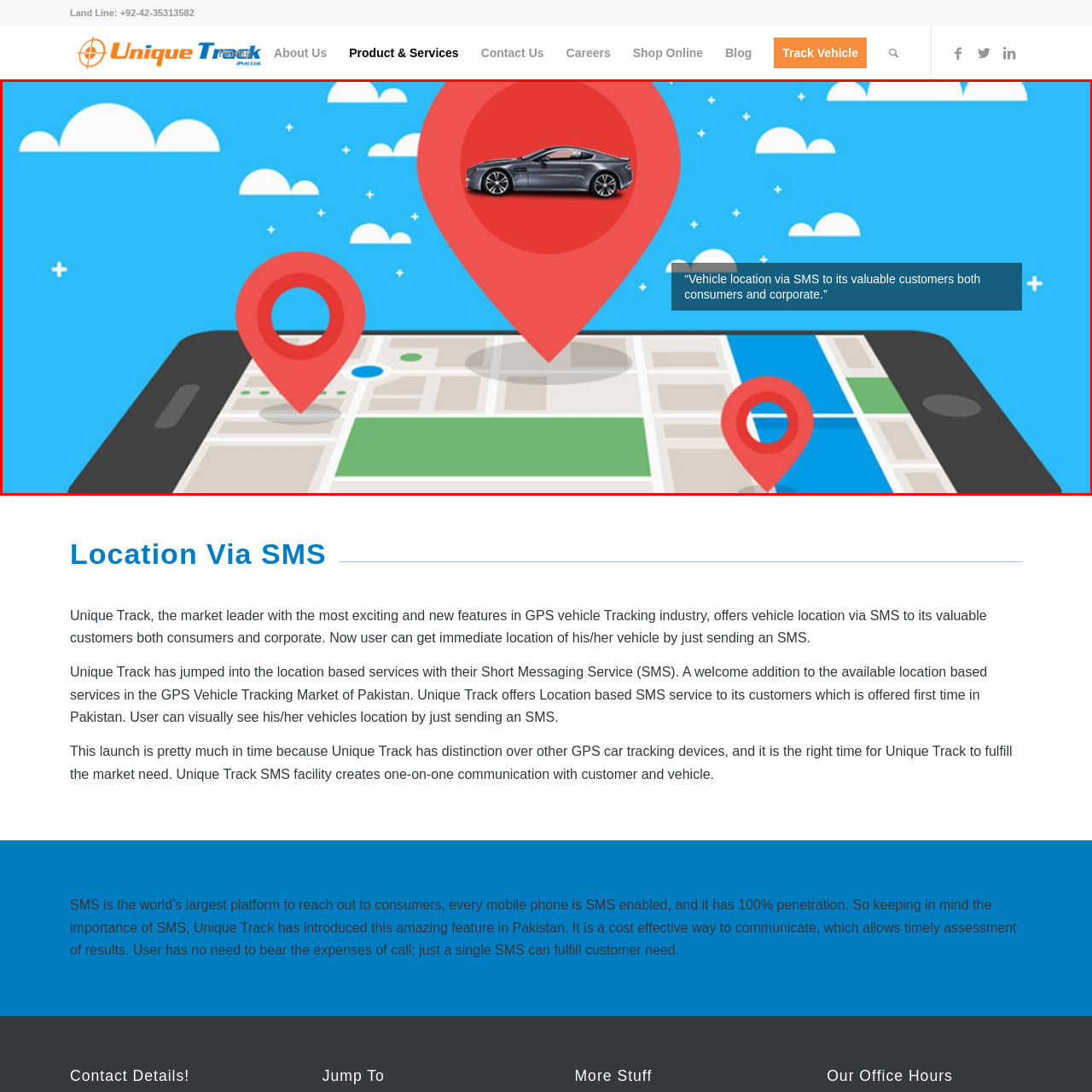Generate a detailed explanation of the image that is highlighted by the red box.

The image illustrates a smartphone displaying a map interface with prominent location markers. Above the map, a stylish gray car is depicted positioned inside a red circular marker, signifying its tracked location. The background features a bright blue sky scattered with clouds, enhancing the visual appeal. Overlaying this graphic is a text box that reads, “Vehicle location via SMS to its valuable customers both consumers and corporate.” This representation emphasizes a modern GPS tracking service that utilizes SMS technology, highlighting its utility for both individual consumers and corporate entities.